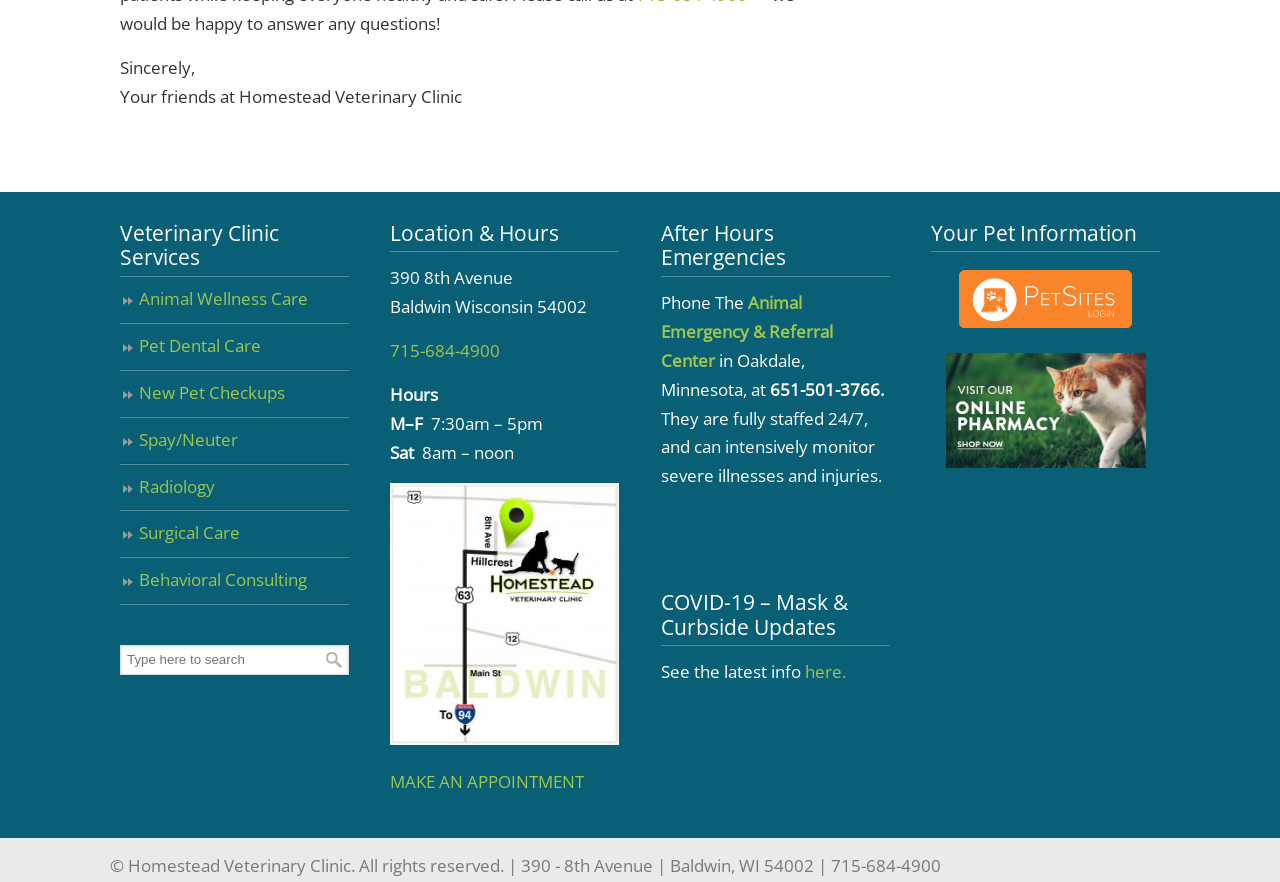Identify the bounding box coordinates of the part that should be clicked to carry out this instruction: "Post a comment on the article".

None